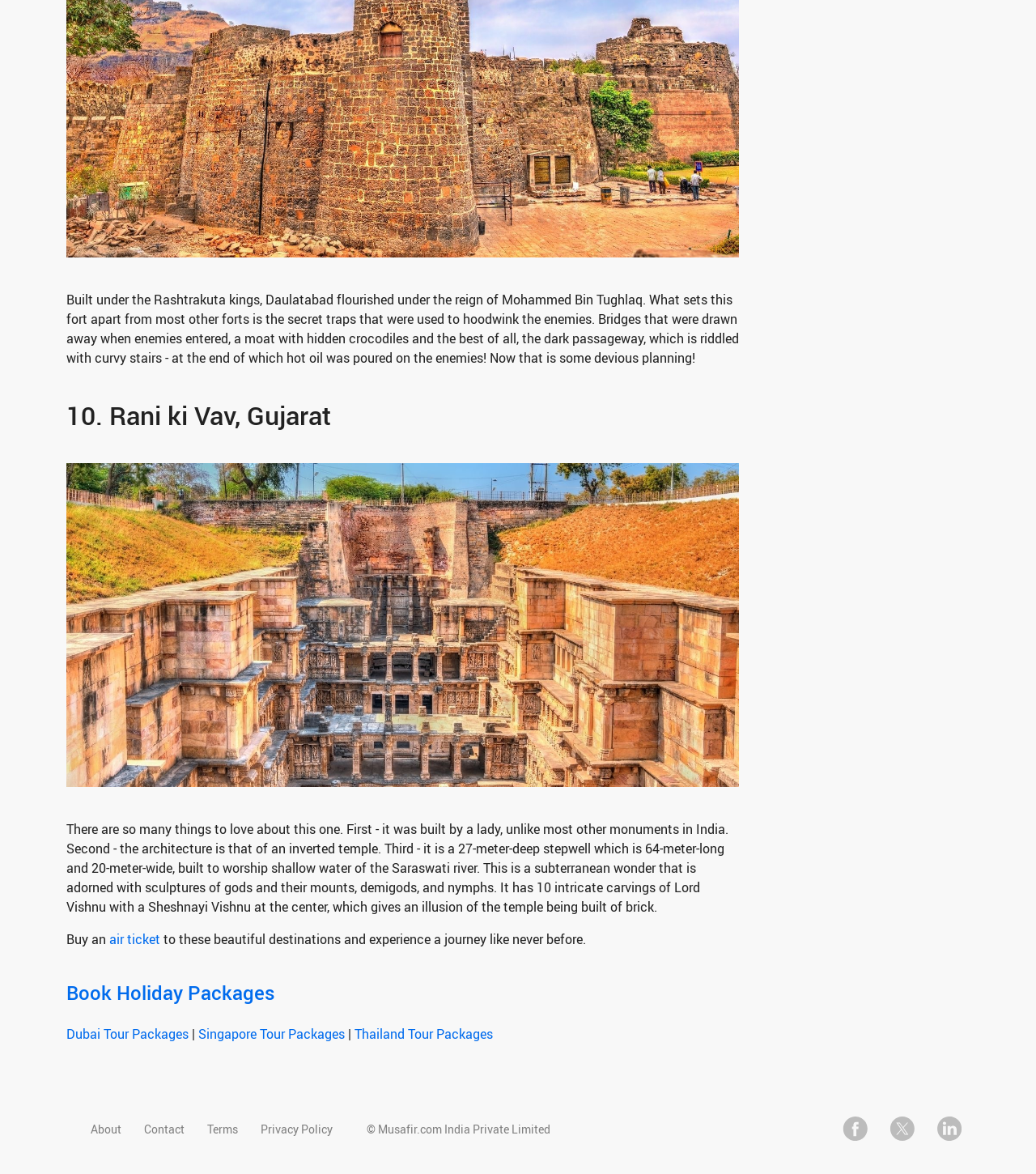What is the name of the river mentioned in the second paragraph?
Refer to the image and respond with a one-word or short-phrase answer.

Saraswati